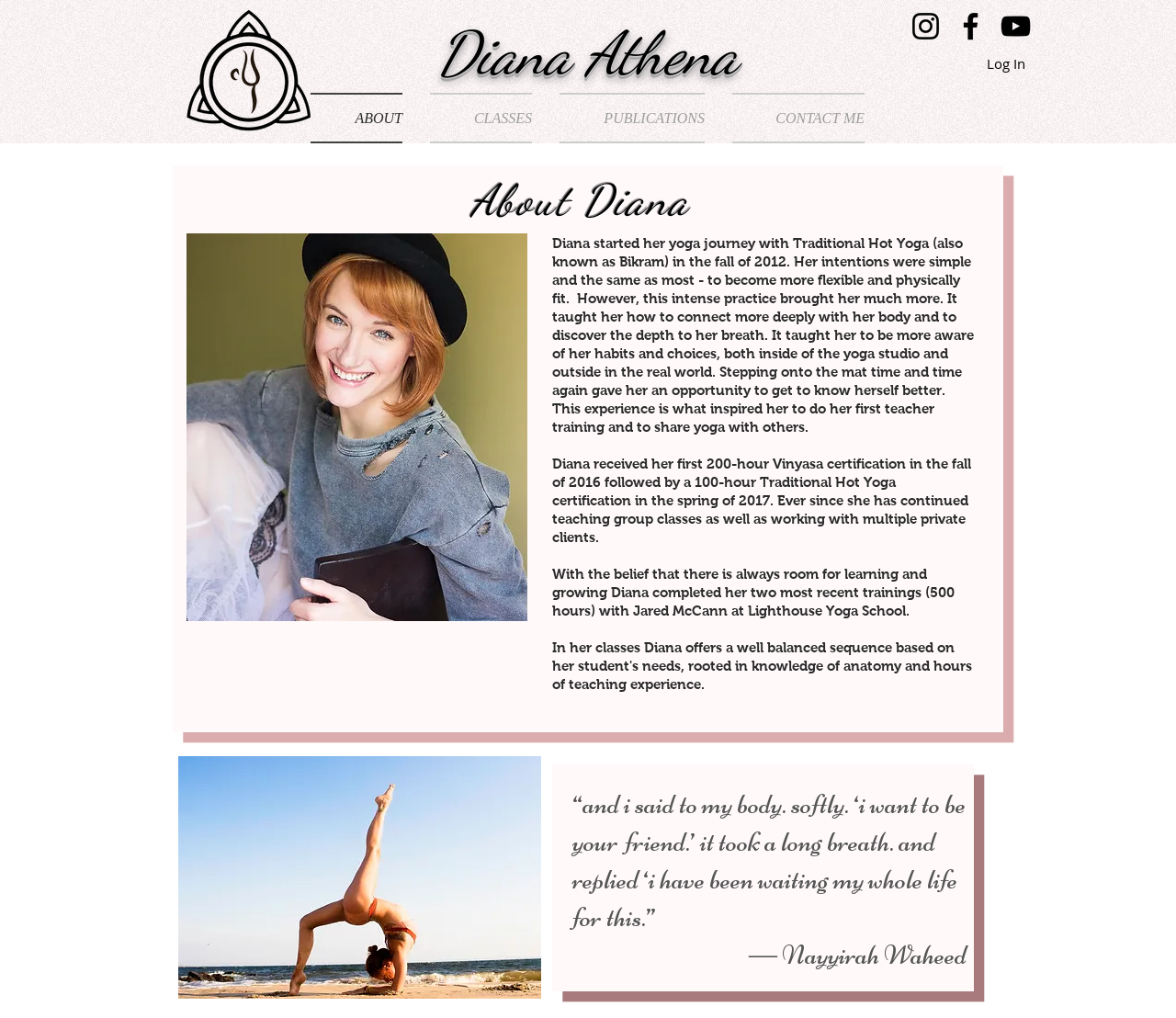How many social media links are there?
Please provide a full and detailed response to the question.

There are three social media links, namely 'Instagram', 'Facebook', and 'YouTube', which are listed in the 'Social Bar' list element with bounding box coordinates [0.772, 0.008, 0.879, 0.043].